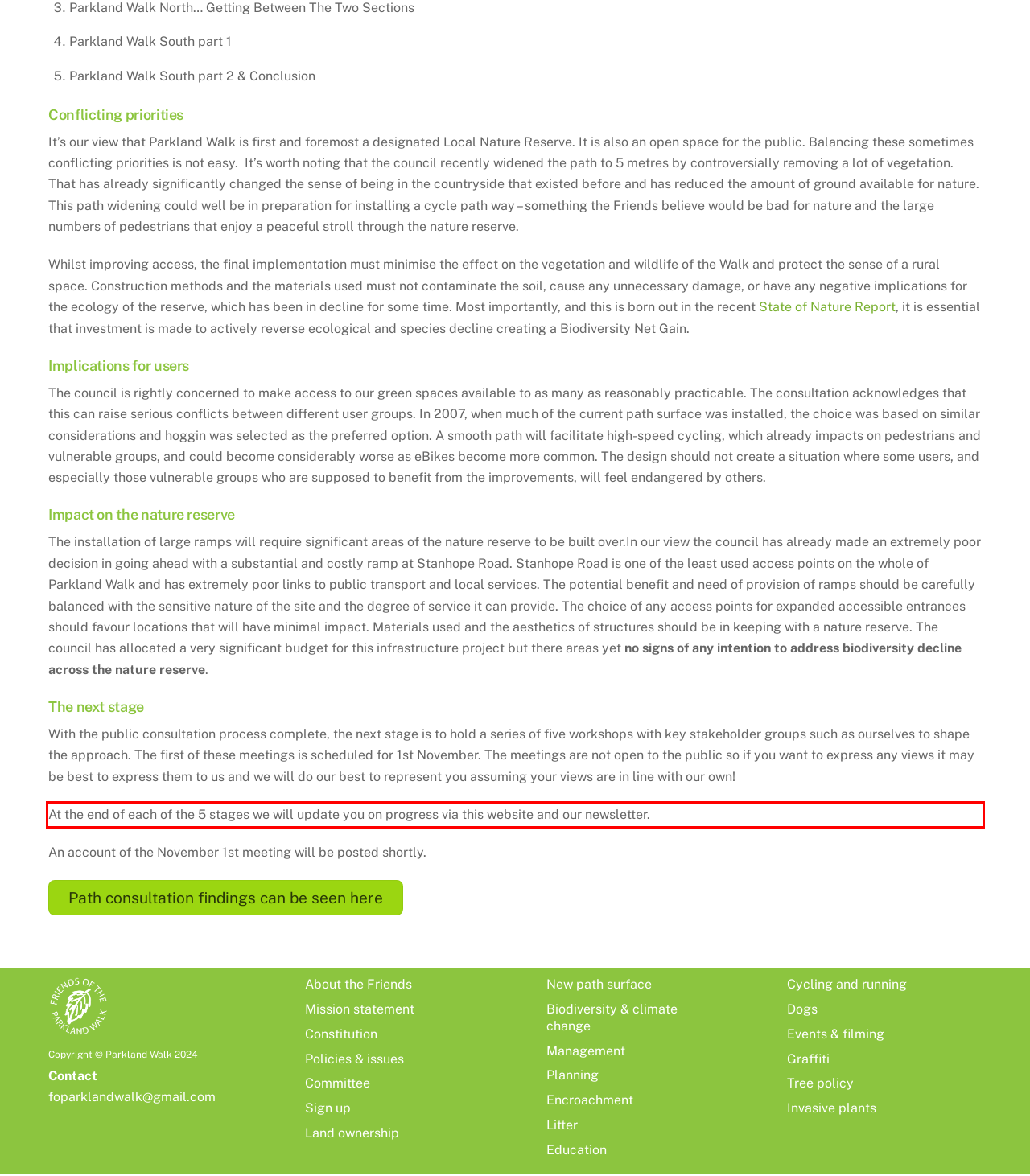Given a screenshot of a webpage, identify the red bounding box and perform OCR to recognize the text within that box.

At the end of each of the 5 stages we will update you on progress via this website and our newsletter.